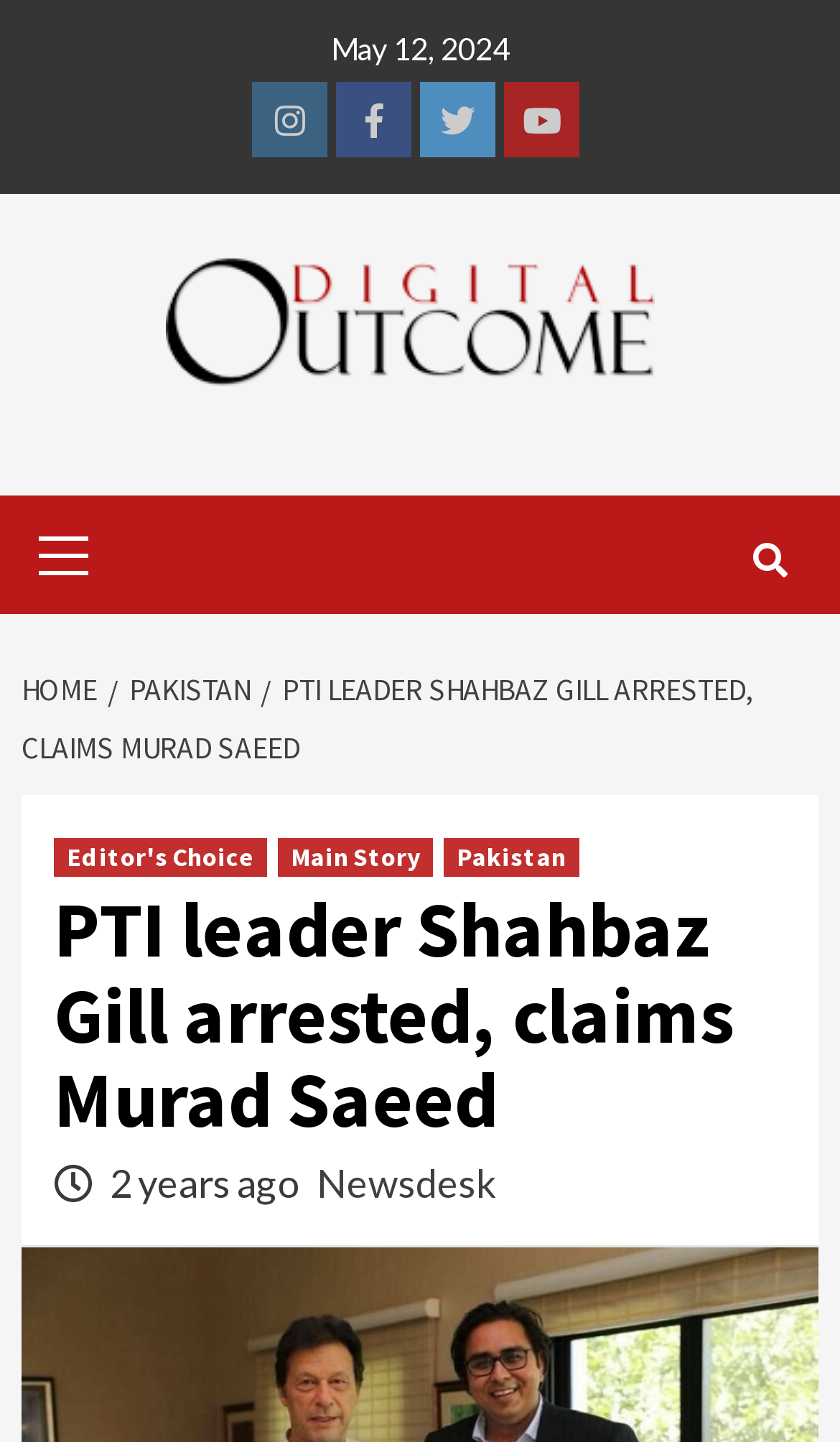Calculate the bounding box coordinates for the UI element based on the following description: "Pakistan". Ensure the coordinates are four float numbers between 0 and 1, i.e., [left, top, right, bottom].

[0.528, 0.581, 0.69, 0.608]